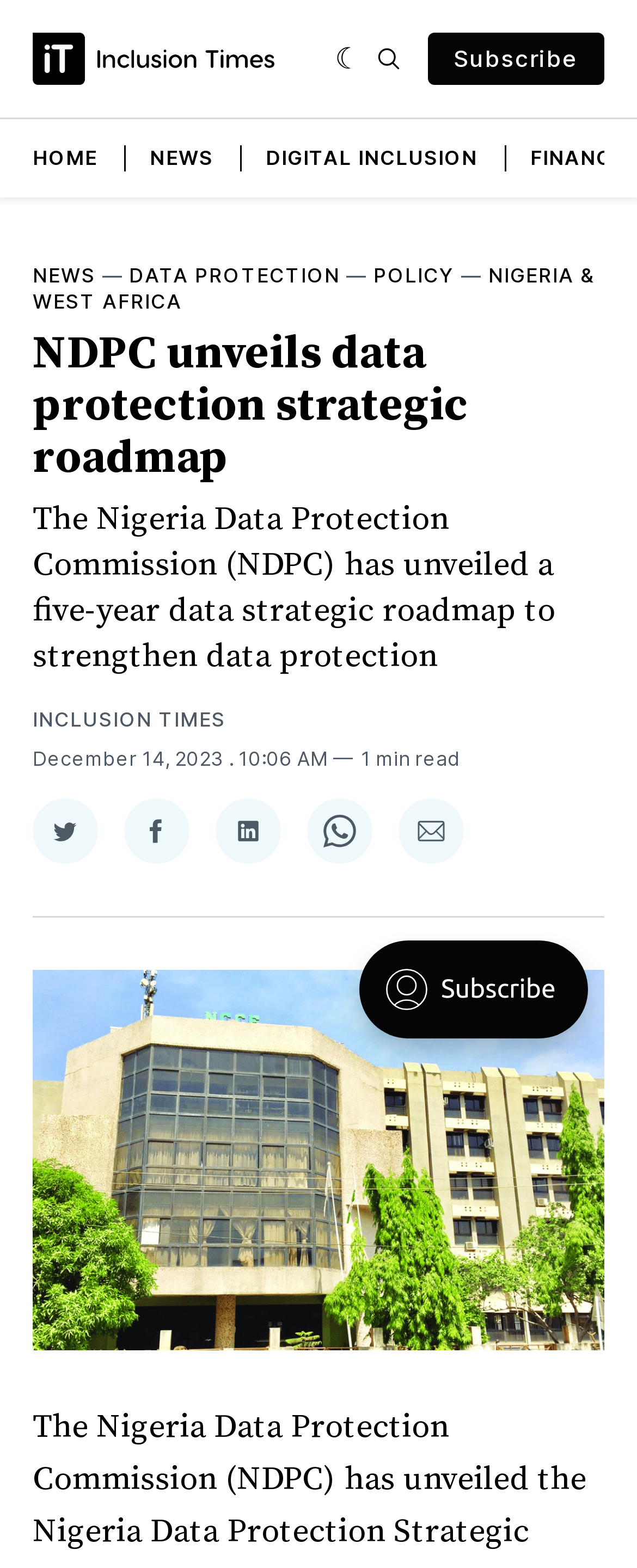What is the date of the news article?
Examine the image and give a concise answer in one word or a short phrase.

December 14, 2023